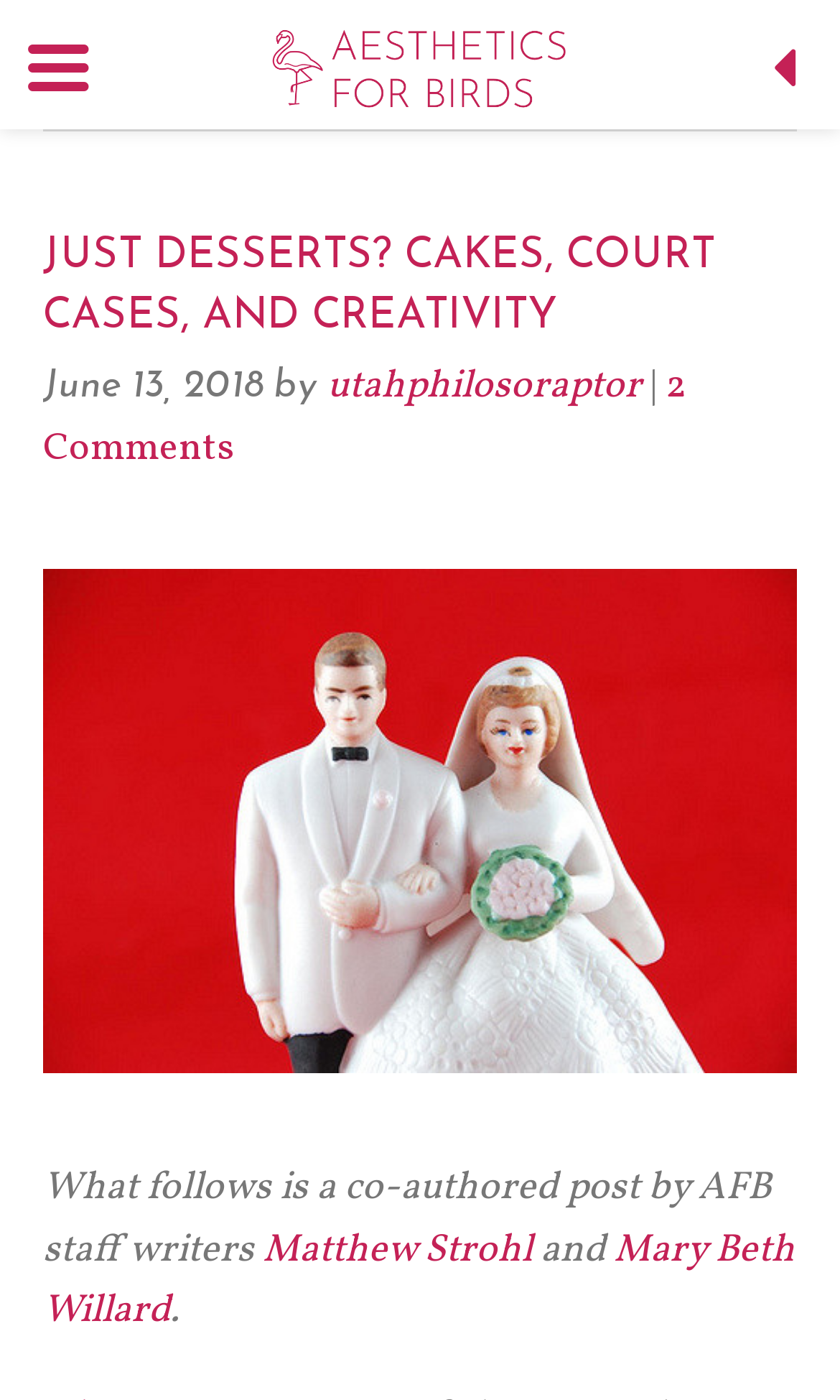What is the date of the post?
Answer the question with a single word or phrase by looking at the picture.

June 13, 2018